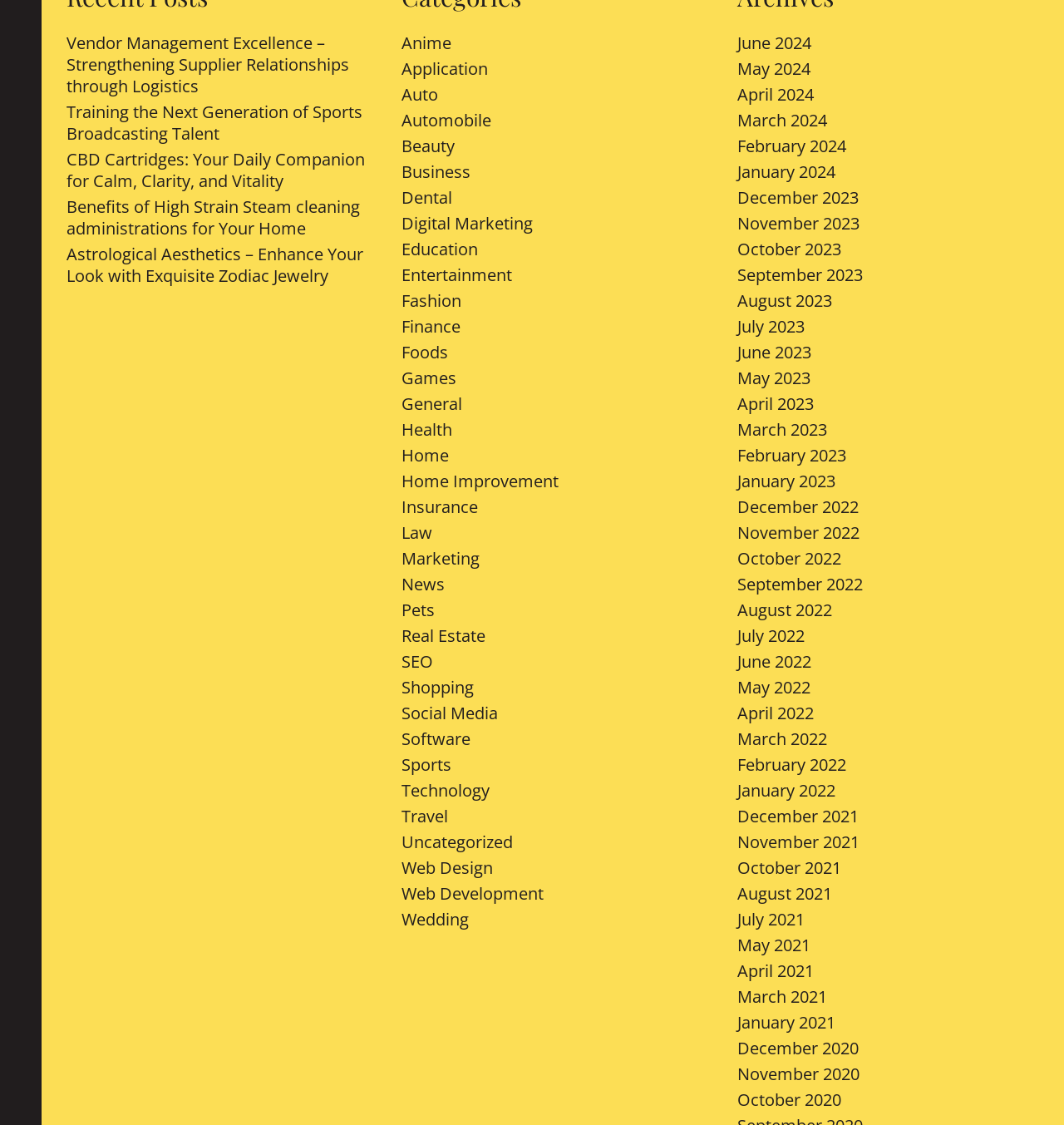Could you please study the image and provide a detailed answer to the question:
How many months are listed in the webpage?

By examining the webpage, I found that there are 24 months listed, ranging from January 2021 to June 2024.